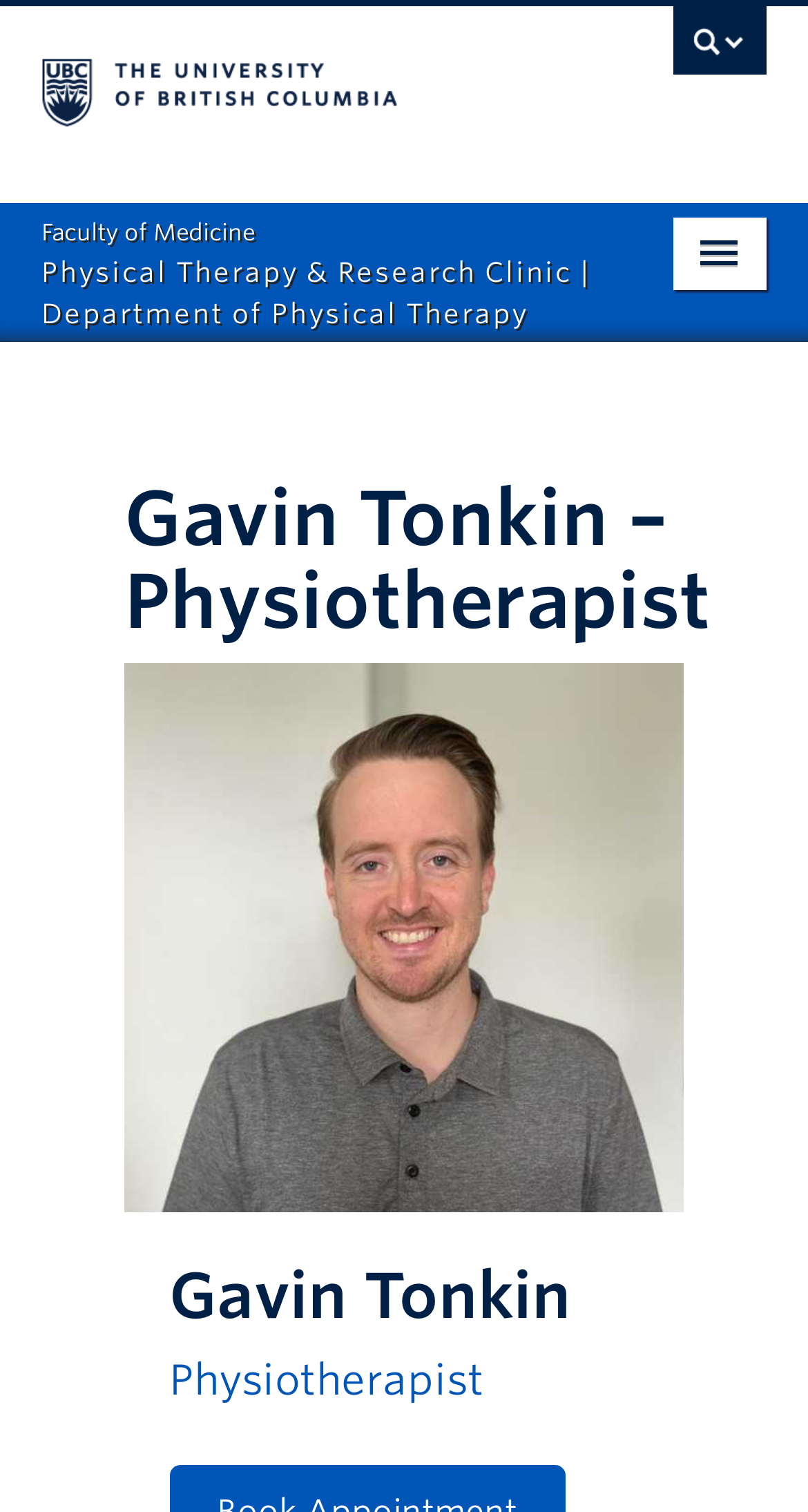What is the profession of Gavin Tonkin? Look at the image and give a one-word or short phrase answer.

Physiotherapist